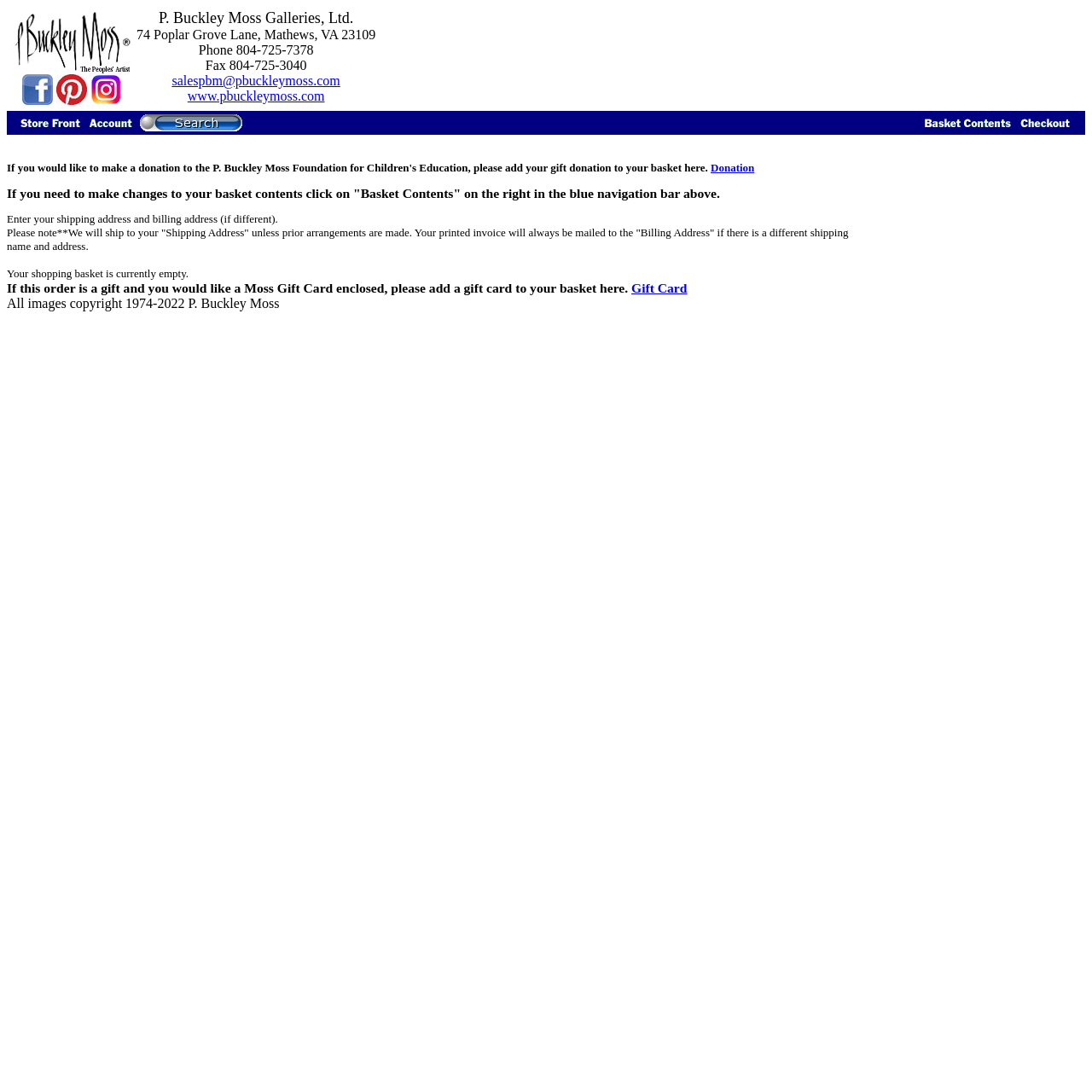Given the element description: "Donation", predict the bounding box coordinates of this UI element. The coordinates must be four float numbers between 0 and 1, given as [left, top, right, bottom].

[0.651, 0.148, 0.691, 0.159]